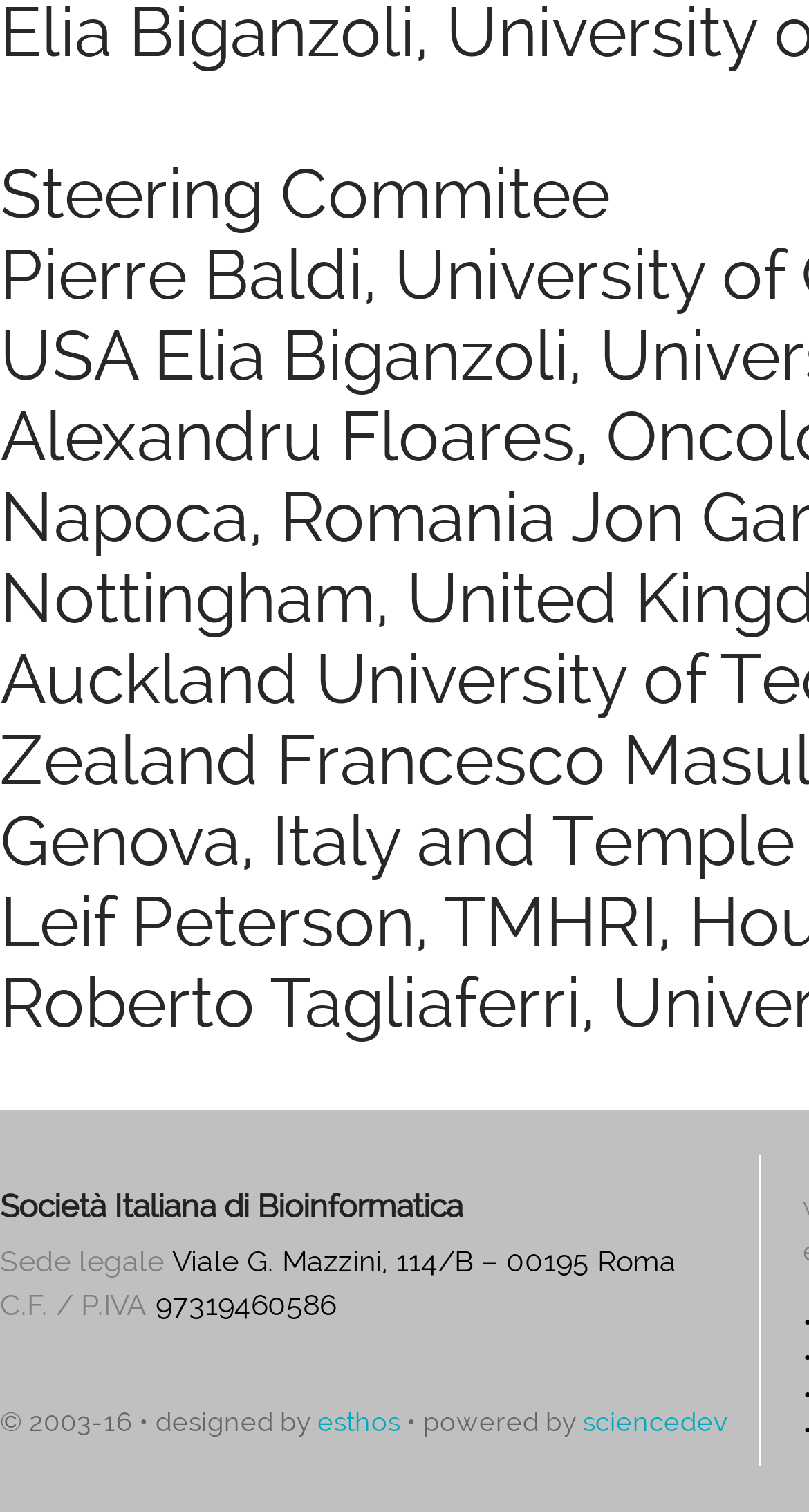Answer the question using only a single word or phrase: 
Who designed the website?

esthos